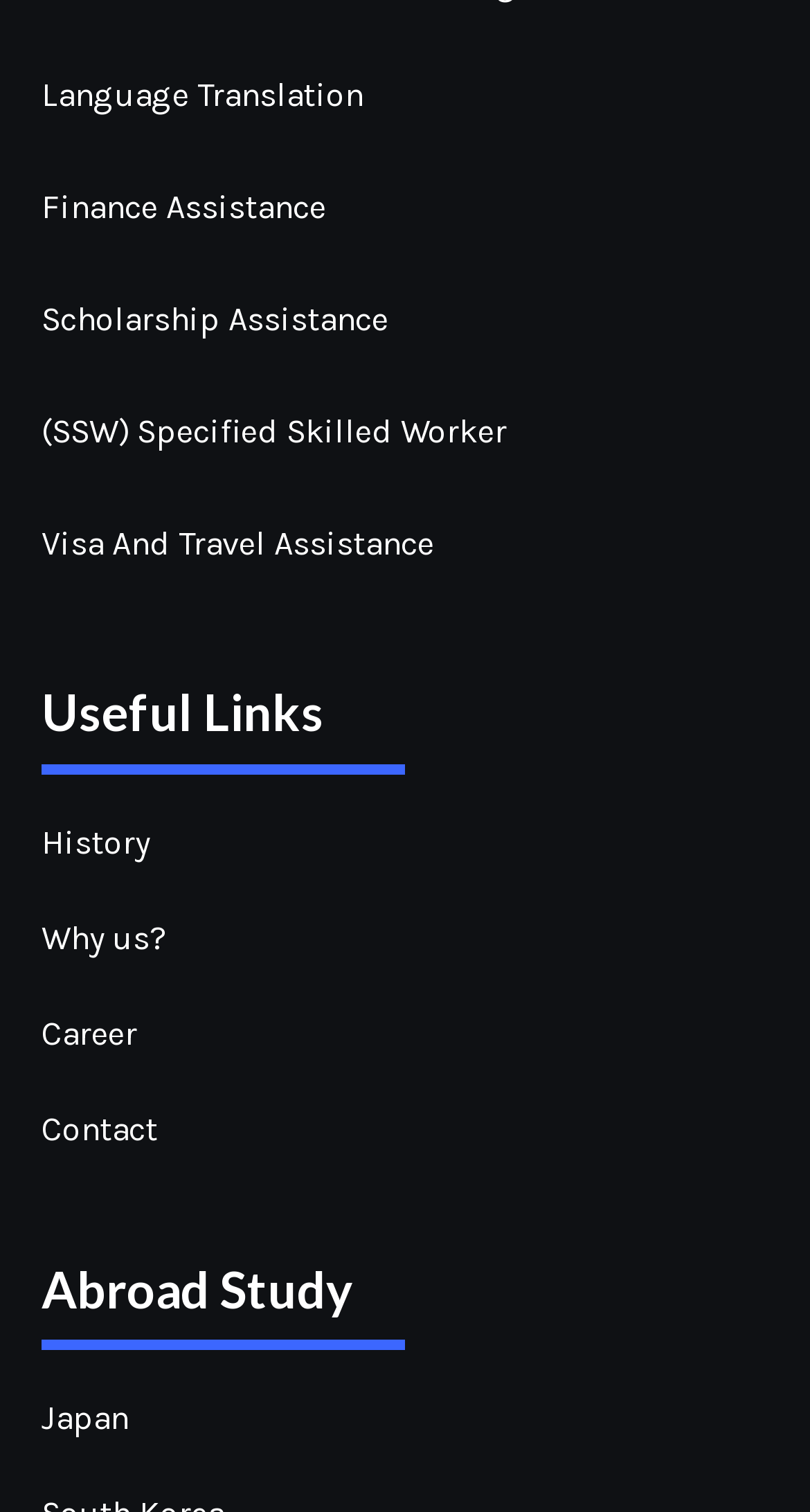How many headings are on the page? From the image, respond with a single word or brief phrase.

2